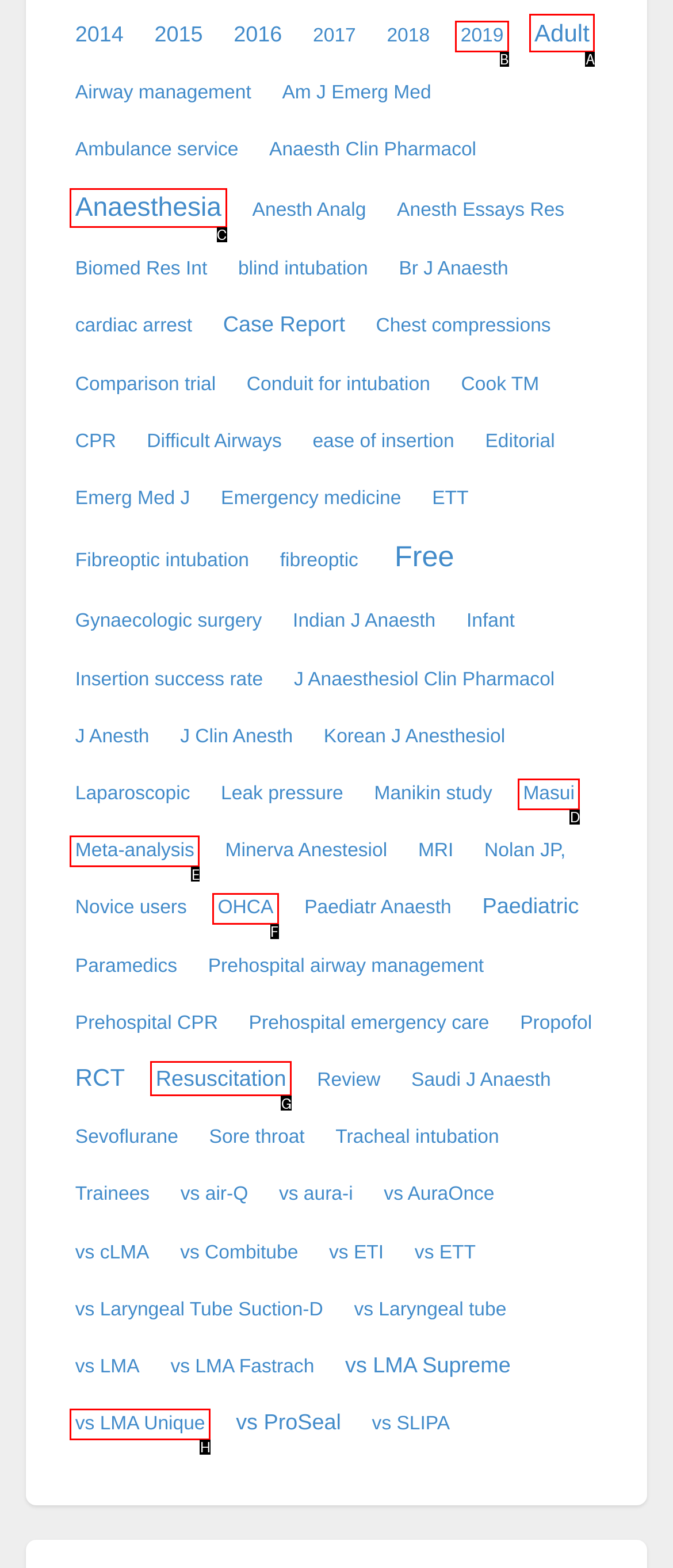Choose the HTML element that should be clicked to accomplish the task: Visit the 1 Day Courses page. Answer with the letter of the chosen option.

None